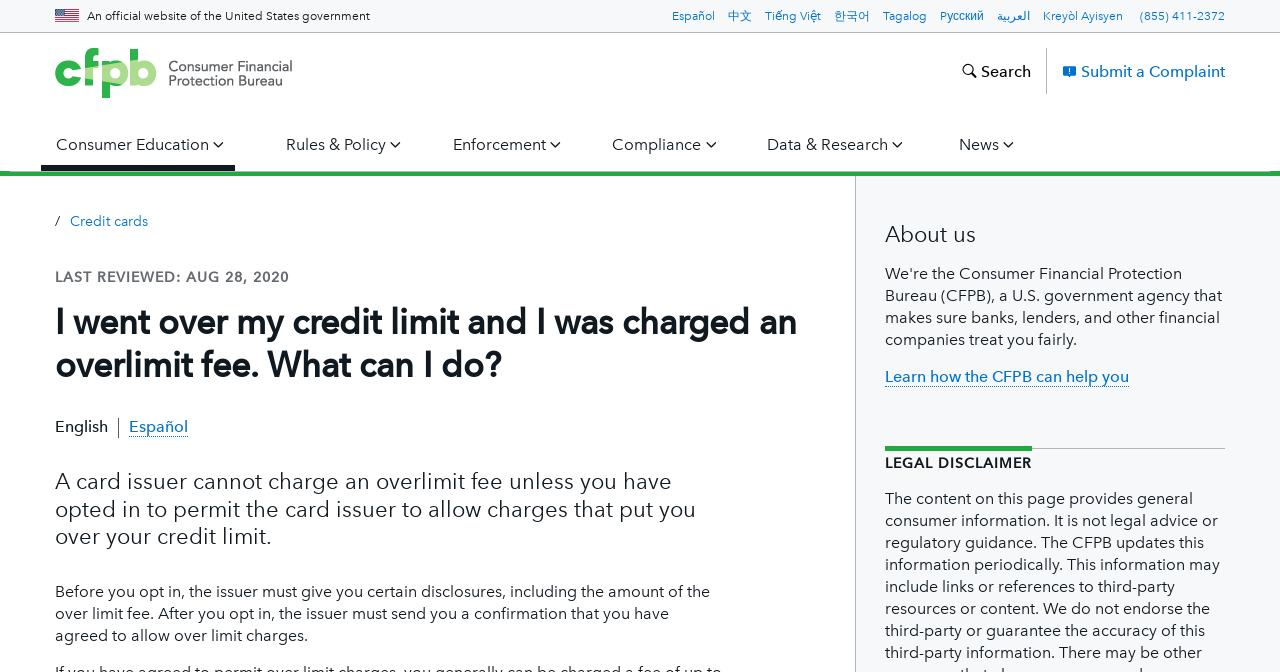Analyze the image and provide a detailed answer to the question: What is the purpose of the Consumer Financial Protection Bureau?

I determined the purpose of the Consumer Financial Protection Bureau by looking at the link element with the text 'Learn how the CFPB can help you' which suggests that the bureau is intended to assist consumers.